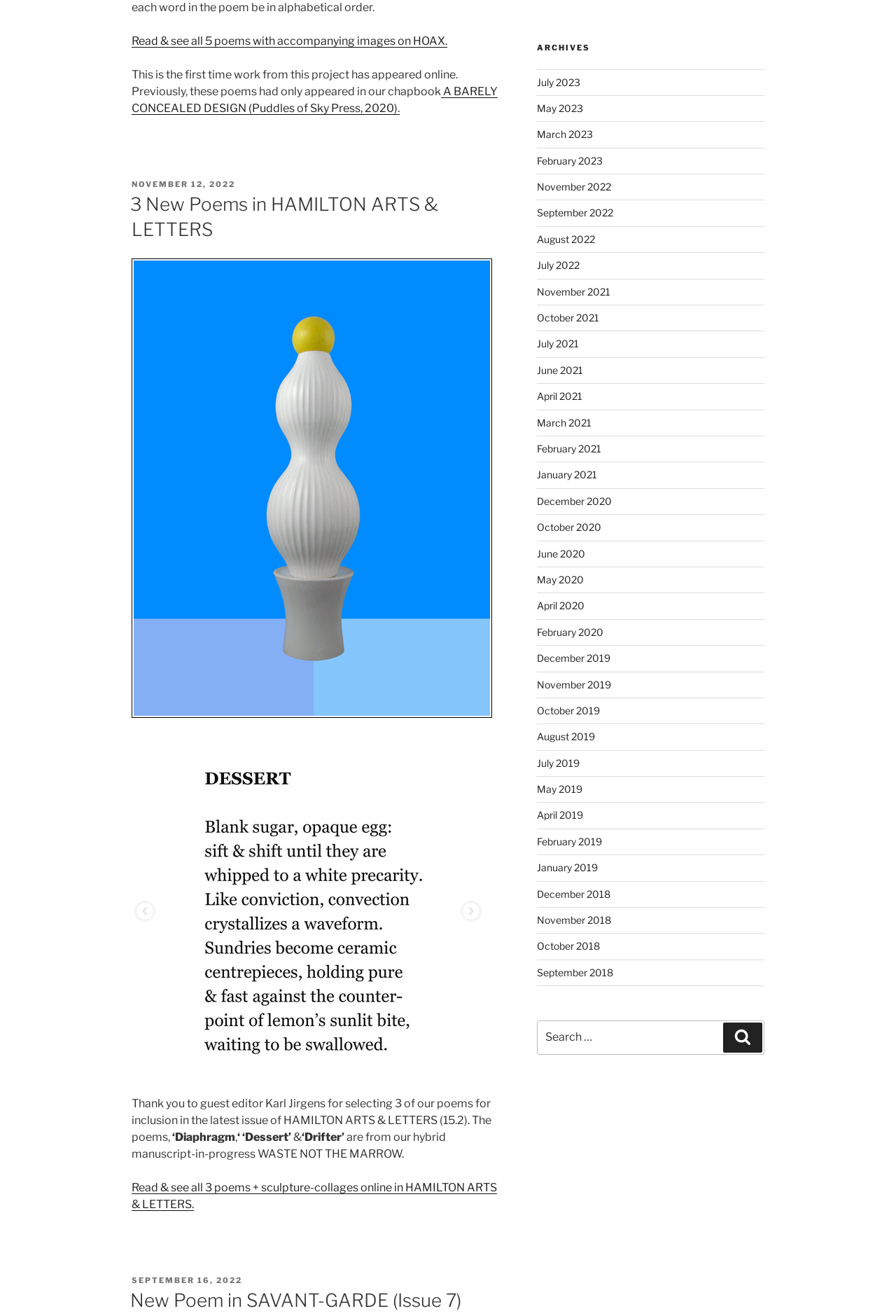Answer the question below with a single word or a brief phrase: 
What is the title of the first poem?

Dessert